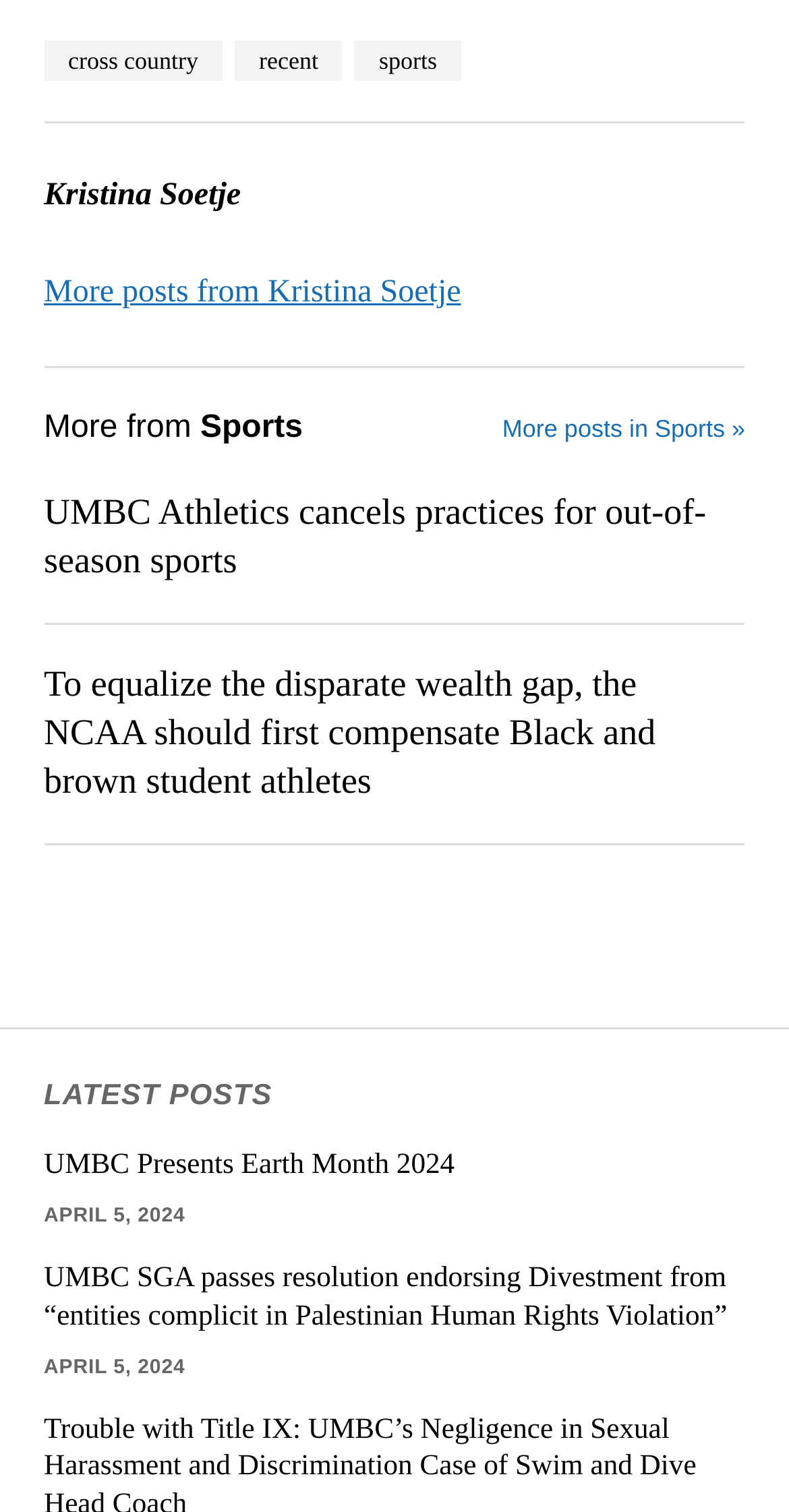Please specify the bounding box coordinates of the clickable region necessary for completing the following instruction: "view cross country posts". The coordinates must consist of four float numbers between 0 and 1, i.e., [left, top, right, bottom].

[0.056, 0.026, 0.282, 0.053]